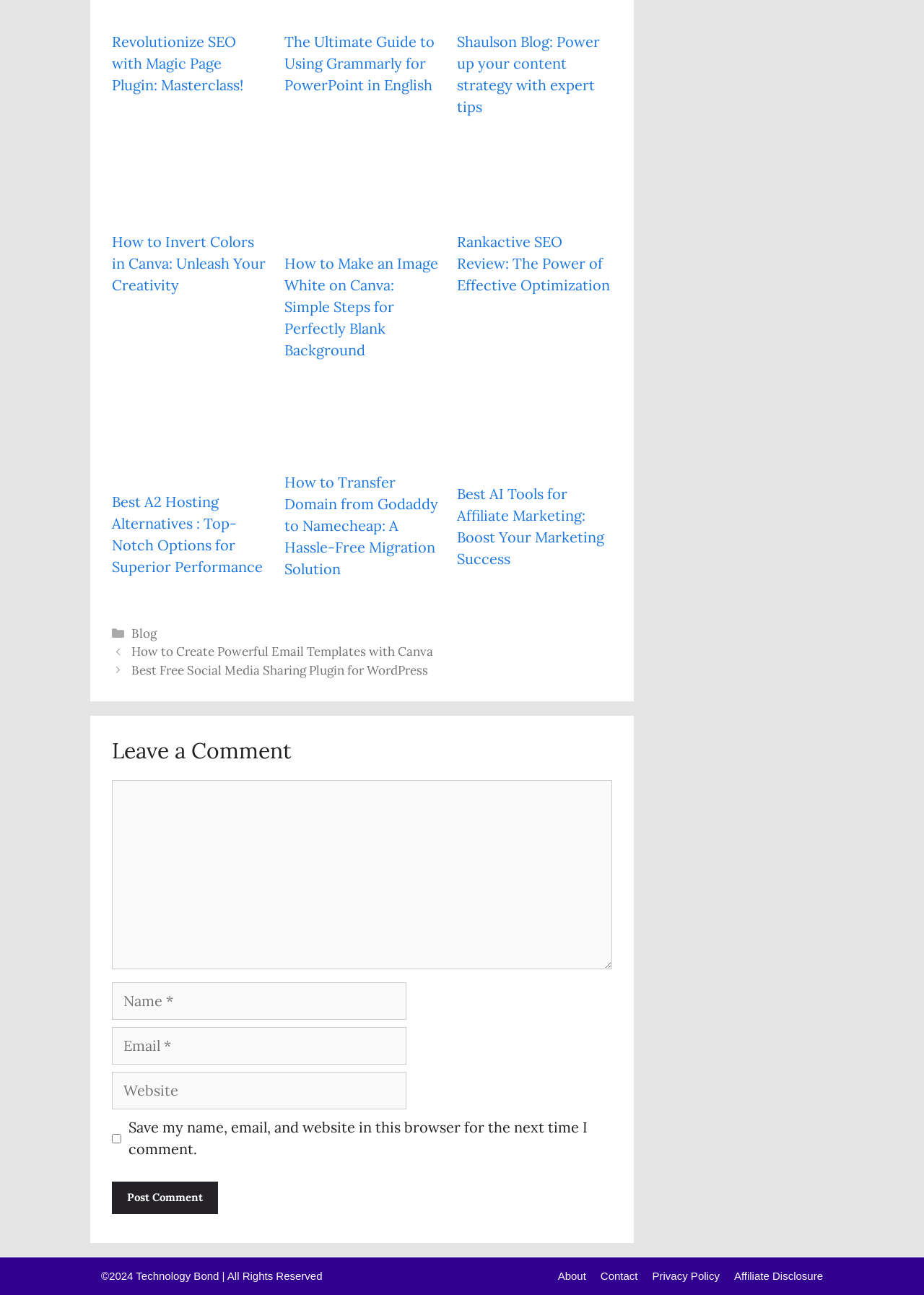Pinpoint the bounding box coordinates of the element that must be clicked to accomplish the following instruction: "Enter a comment in the 'Comment' textbox". The coordinates should be in the format of four float numbers between 0 and 1, i.e., [left, top, right, bottom].

[0.121, 0.603, 0.662, 0.749]